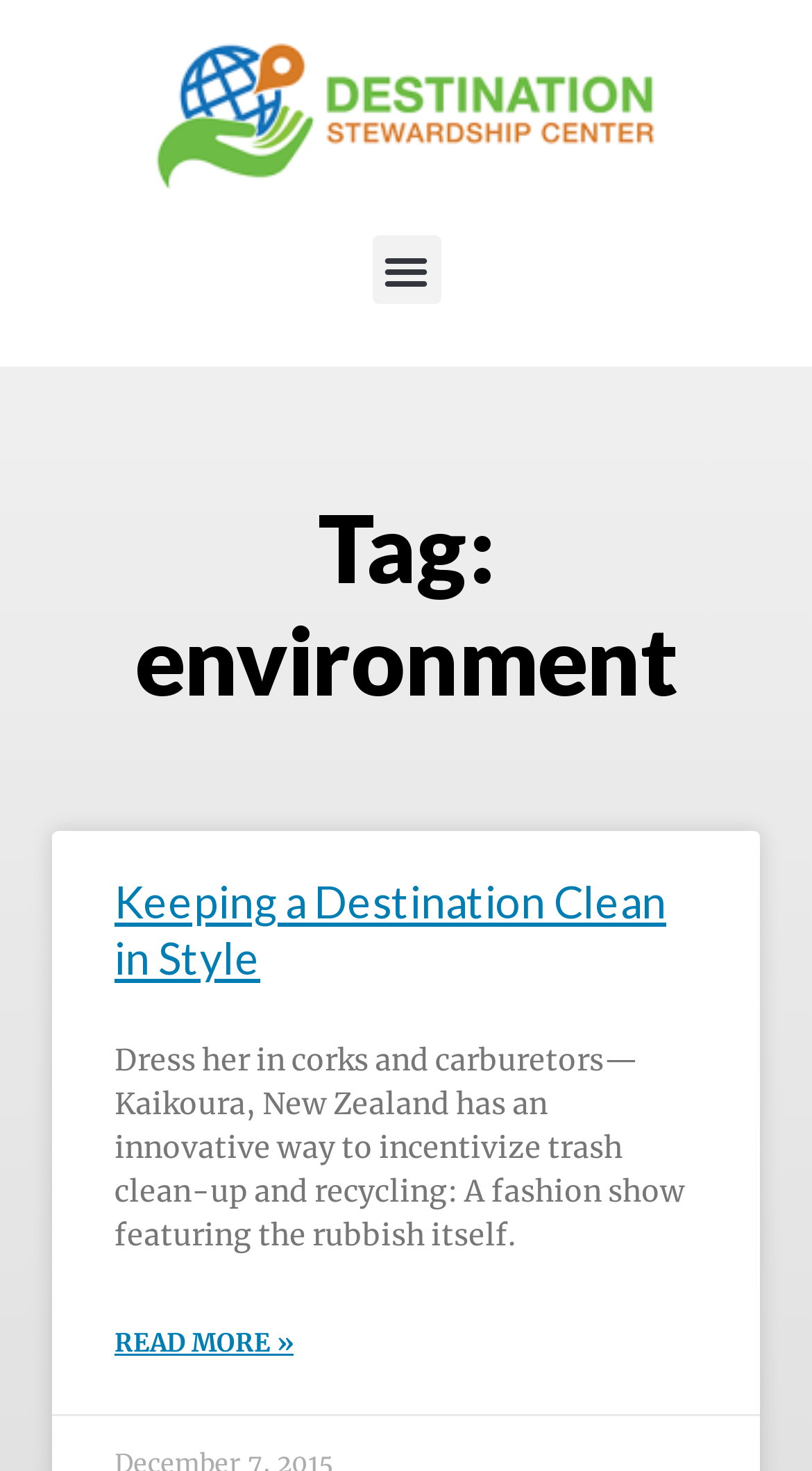From the image, can you give a detailed response to the question below:
Where is the 'Menu Toggle' button located?

I examined the bounding box coordinates of the 'Menu Toggle' button and found that its x1 and x2 values are 0.458 and 0.542, respectively, which indicates that it is located in the middle right part of the webpage.